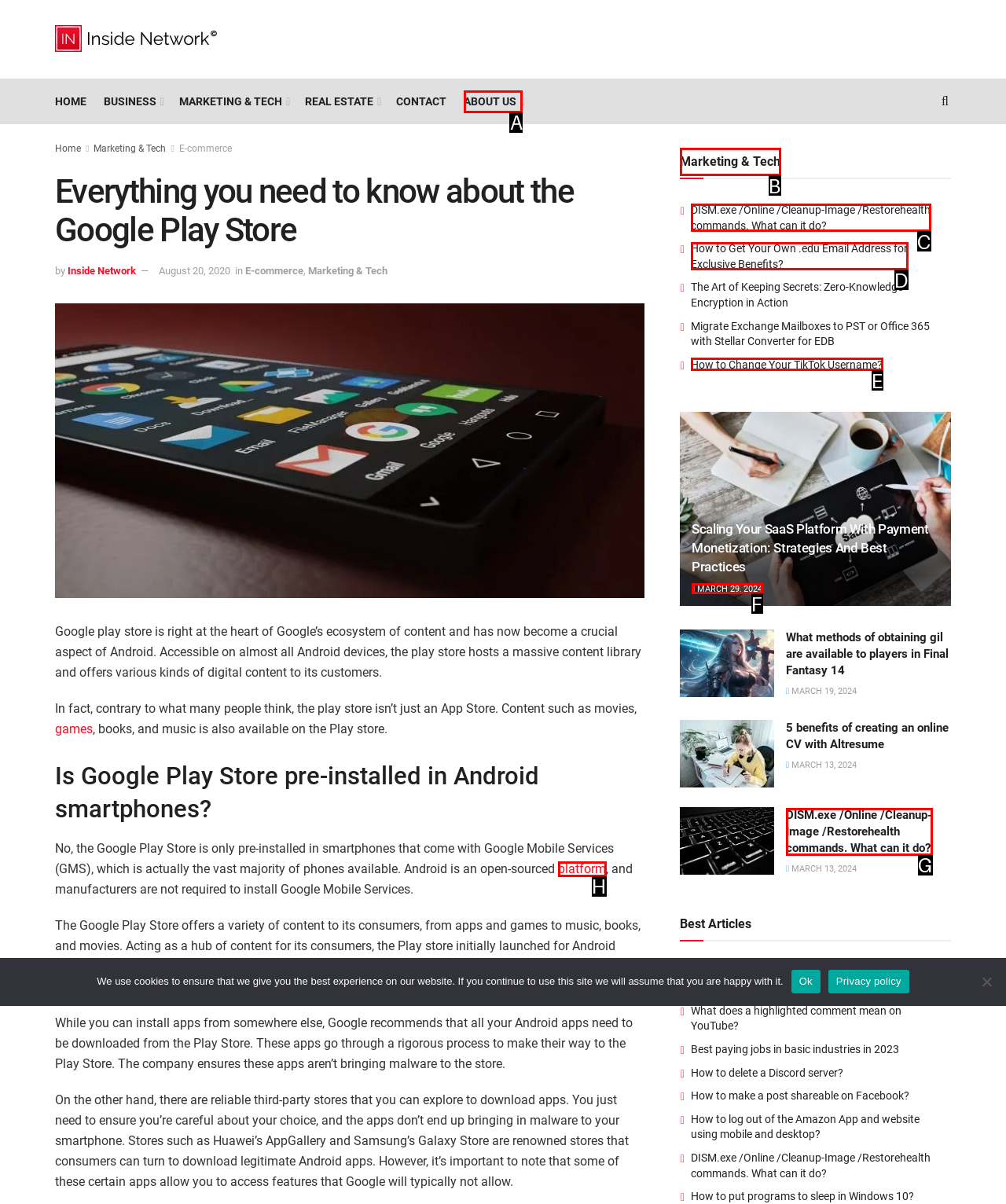Select the proper UI element to click in order to perform the following task: Explore the 'Marketing & Tech' section. Indicate your choice with the letter of the appropriate option.

B